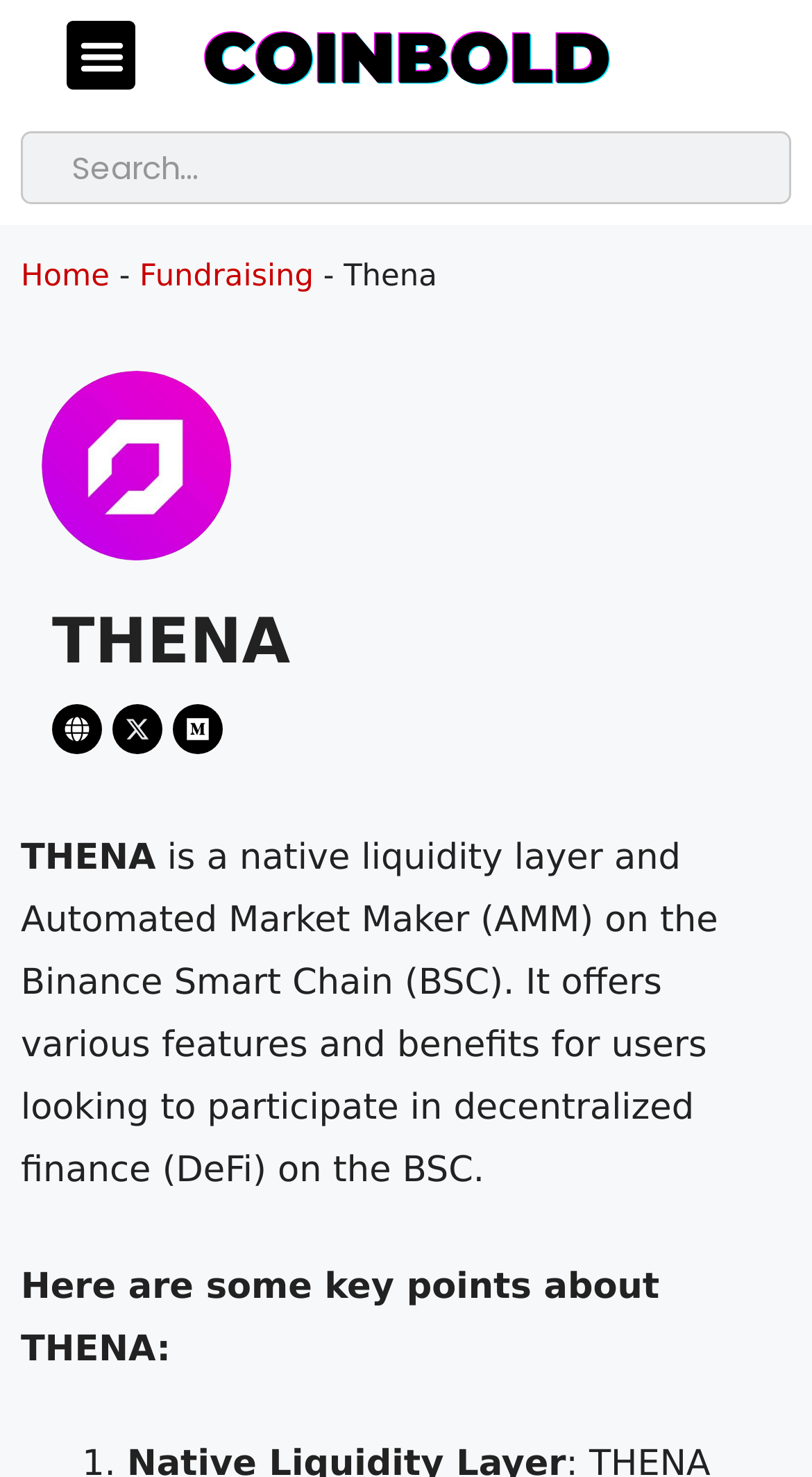Describe every aspect of the webpage in a detailed manner.

The webpage is about THENA, a native liquidity layer and Automated Market Maker (AMM) on the Binance Smart Chain (BSC). At the top left corner, there is a menu toggle button. Next to it, there is a link to COINBOLD, accompanied by an image. A search bar is located at the top right corner, spanning almost the entire width of the page.

Below the search bar, there is a navigation section with breadcrumbs, featuring links to "Home" and "Fundraising", separated by a hyphen. The text "Thena" is displayed after the "Fundraising" link.

On the left side of the page, there is an image of THENA, followed by a heading with the text "THENA" in a larger font size. Below the heading, there are three links: "Globe", "X Logo", and "Medium", each accompanied by a small image.

The main content of the page starts with a brief introduction to THENA, stating that it is a native liquidity layer and Automated Market Maker (AMM) on the Binance Smart Chain (BSC), offering various features and benefits for users looking to participate in decentralized finance (DeFi) on the BSC. This text is followed by a subheading "Here are some key points about THENA:", which suggests that the page will provide more information about THENA's features and benefits.